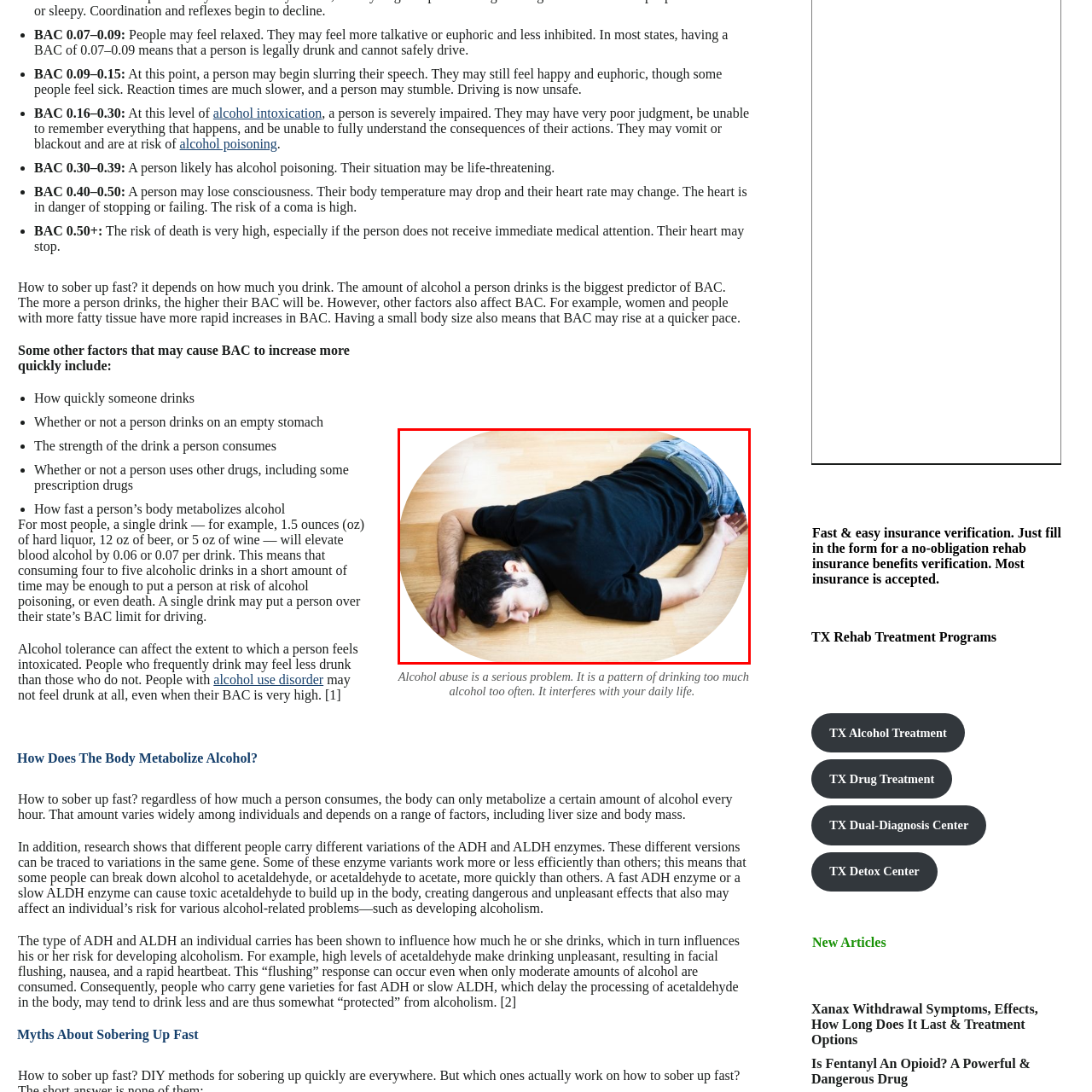Focus on the area marked by the red boundary, What is the potential consequence of elevated BAC levels? Answer concisely with a single word or phrase.

life-threatening situations